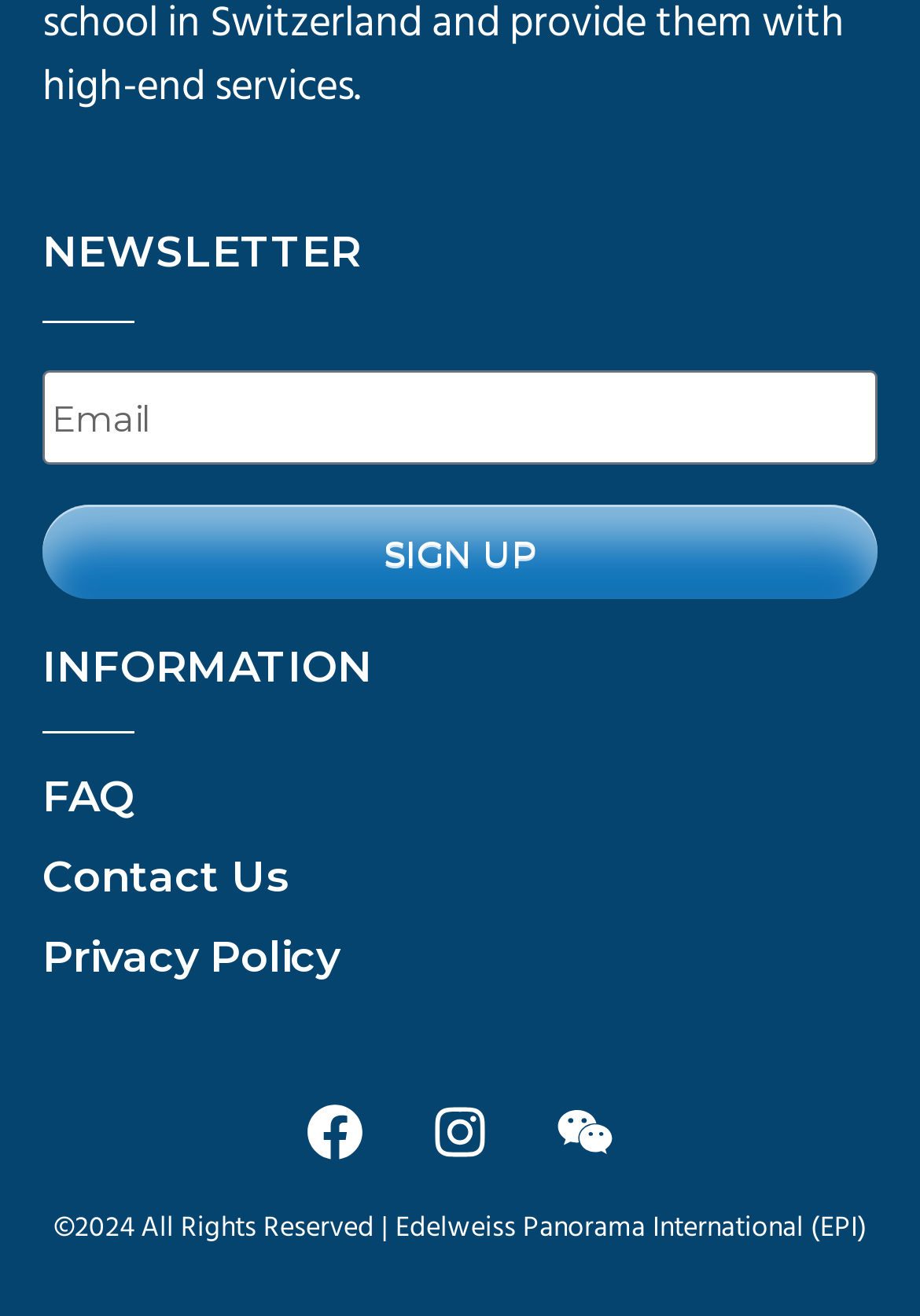Identify the bounding box coordinates of the clickable region necessary to fulfill the following instruction: "Contact Us". The bounding box coordinates should be four float numbers between 0 and 1, i.e., [left, top, right, bottom].

[0.046, 0.647, 0.315, 0.687]